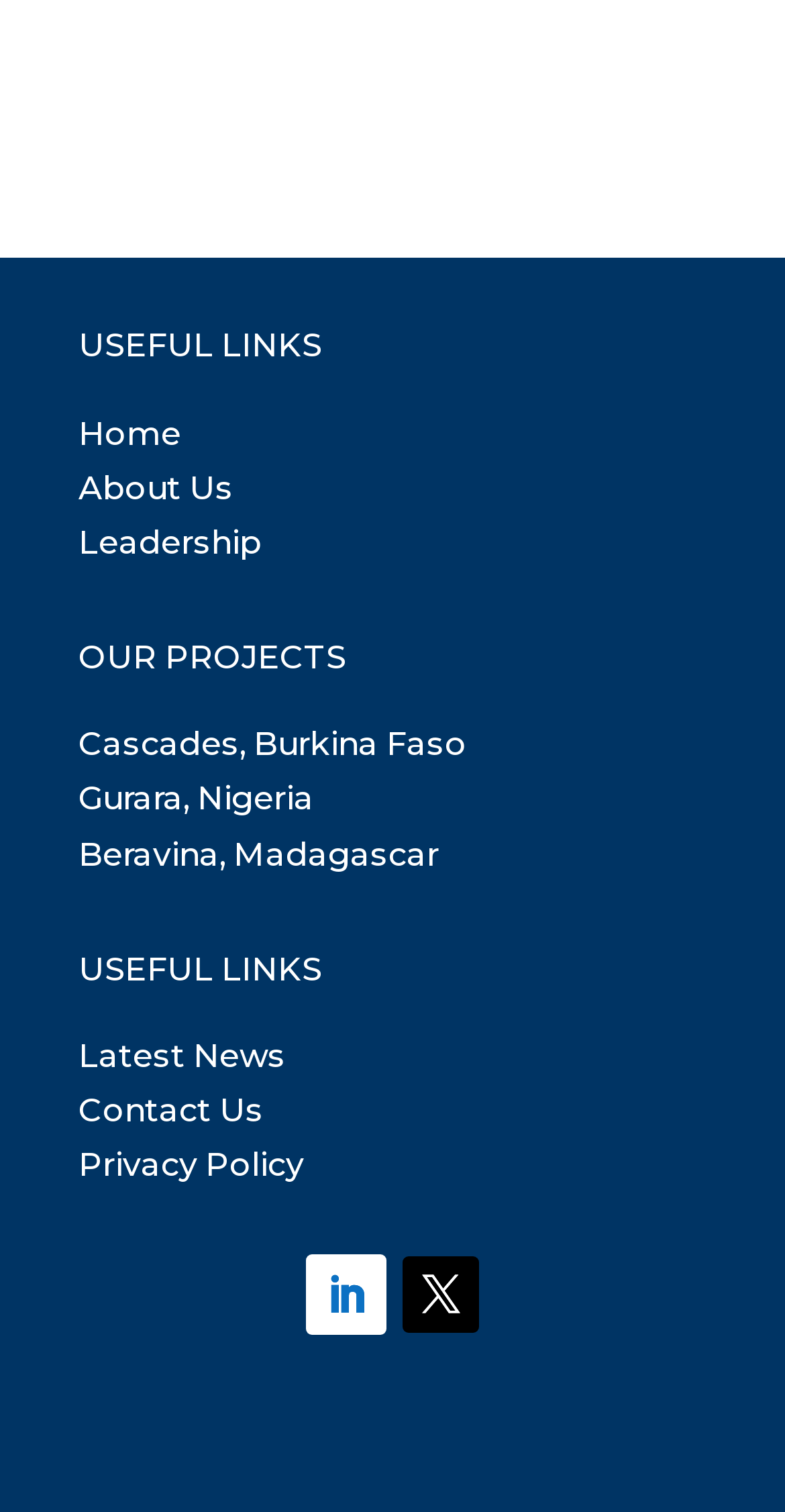Give a concise answer using only one word or phrase for this question:
What is the first project listed?

Cascades, Burkina Faso